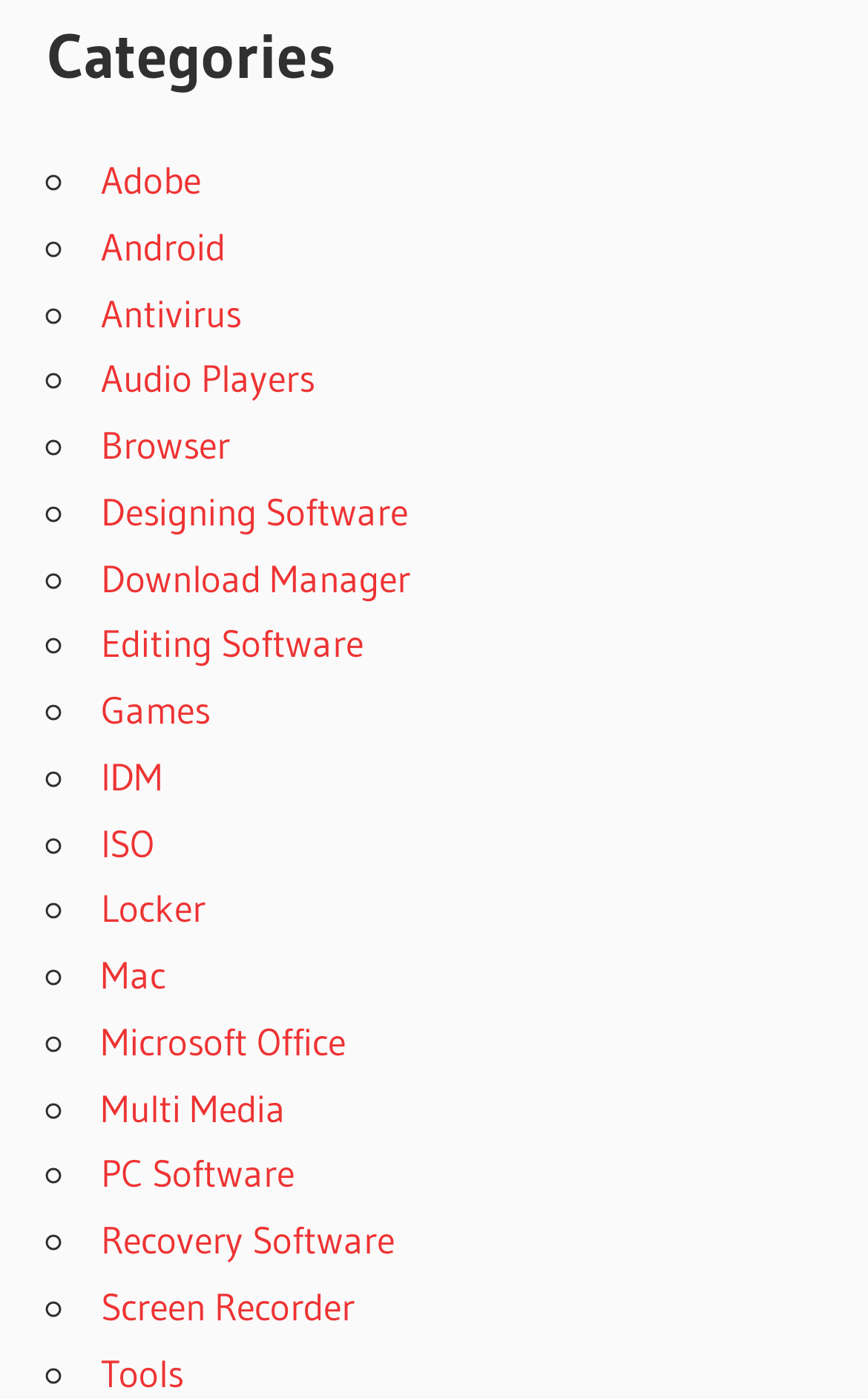Identify the bounding box coordinates of the clickable section necessary to follow the following instruction: "Go to Adobe Creative Cloud". The coordinates should be presented as four float numbers from 0 to 1, i.e., [left, top, right, bottom].

[0.054, 0.253, 0.226, 0.37]